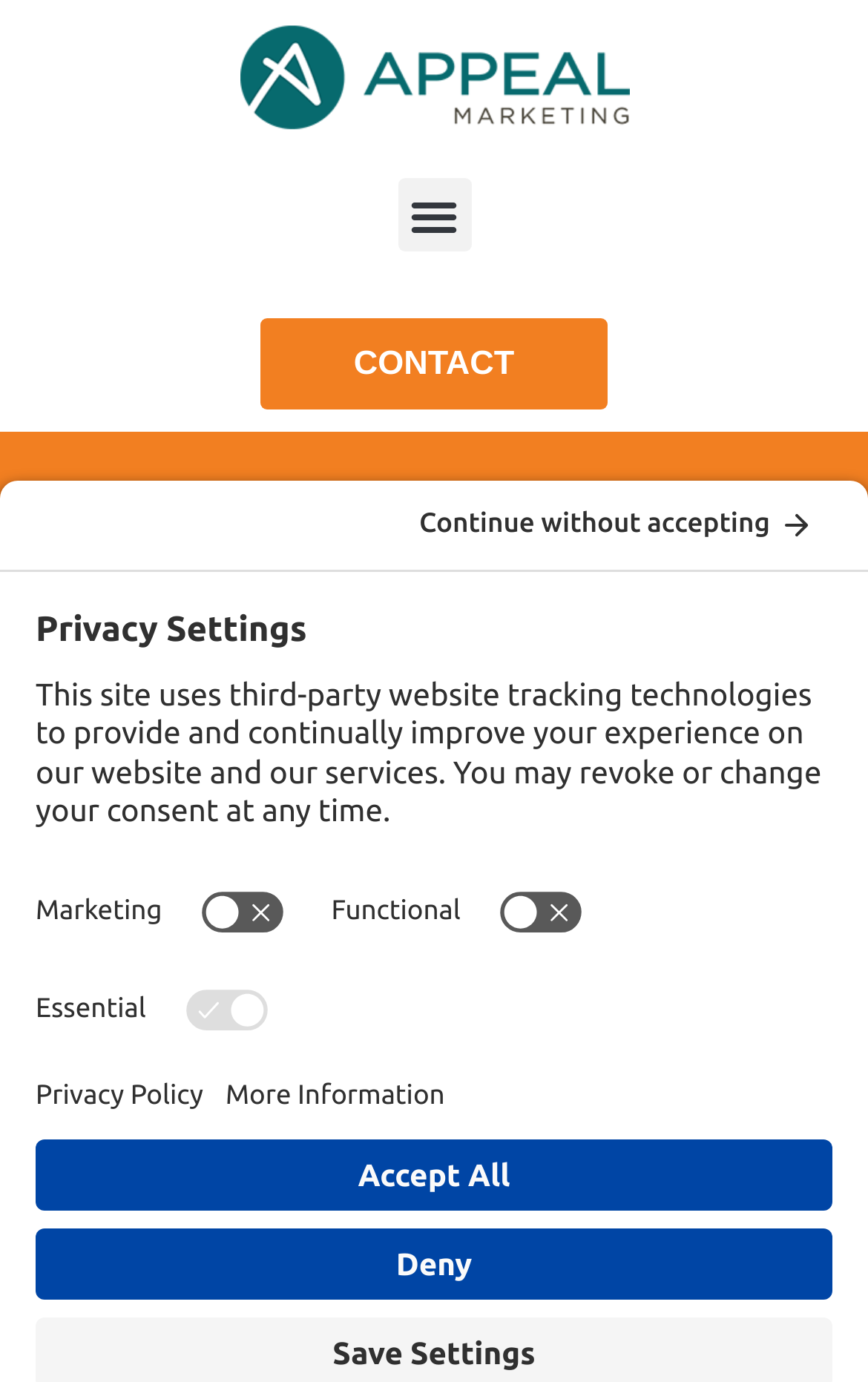Locate the bounding box coordinates of the area that needs to be clicked to fulfill the following instruction: "Click the Appeal Marketing horizontal logo". The coordinates should be in the format of four float numbers between 0 and 1, namely [left, top, right, bottom].

[0.051, 0.016, 0.949, 0.097]